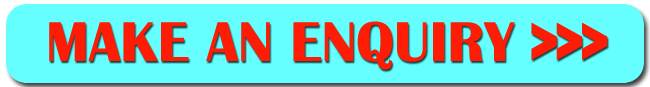What is the purpose of the arrow symbols in the design?
Please answer the question with a single word or phrase, referencing the image.

suggest immediate action